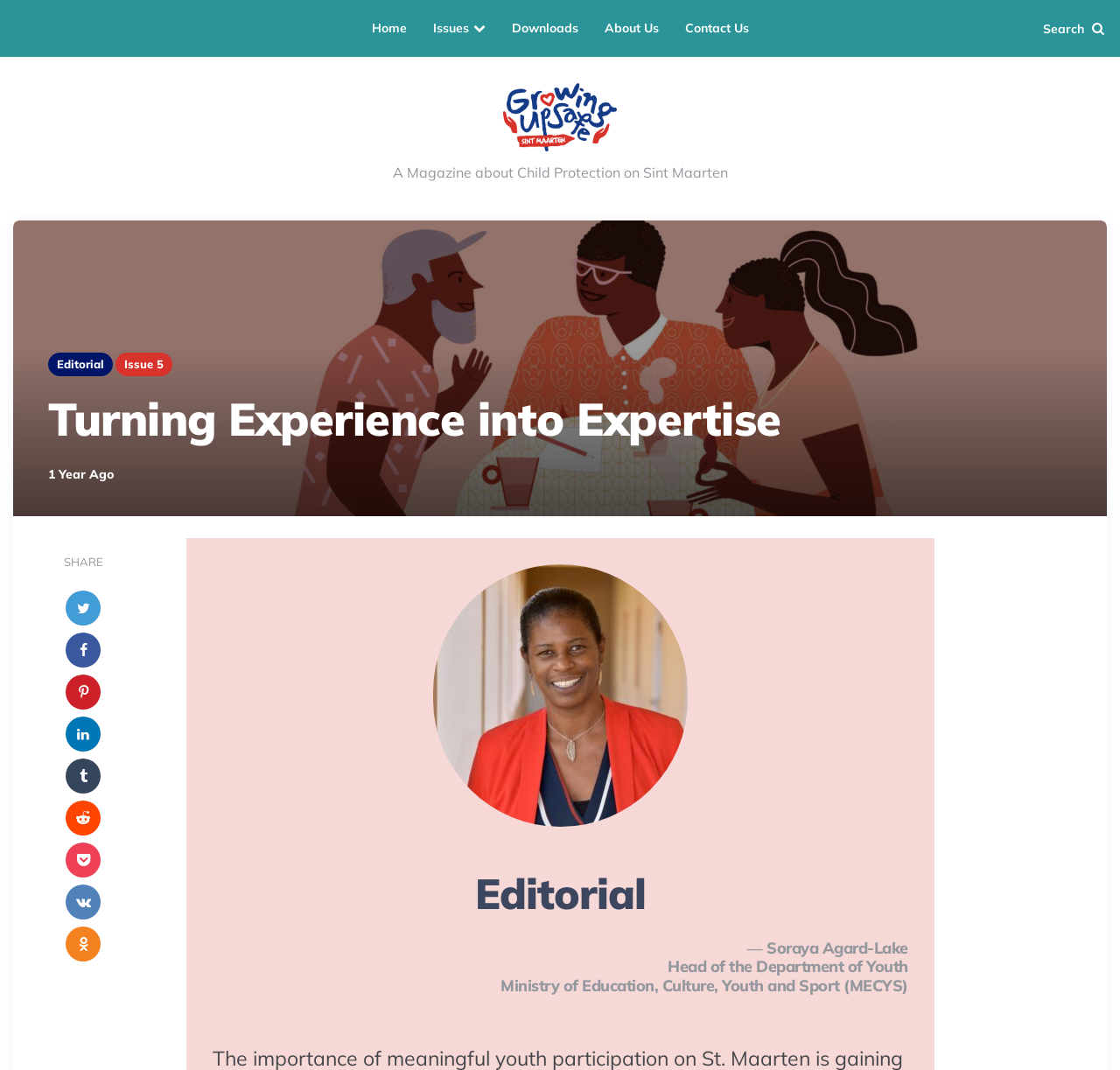Present a detailed account of what is displayed on the webpage.

The webpage is a magazine website focused on child protection on Sint Maarten. At the top, there is a navigation menu with five links: "Home", "Issues", "Downloads", "About Us", and "Contact Us". To the right of the navigation menu, there is a search bar with the label "Search".

Below the navigation menu, there is a prominent link to "Growing Up Safe Magazine Sint Maarten" accompanied by an image. Underneath this link, there is a brief description of the magazine: "A Magazine about Child Protection on Sint Maarten".

The main content of the webpage is divided into sections. The first section has a heading "Turning Experience into Expertise" and features a subheading "Editorial" with a link to "Issue 5". There is also a timestamp indicating that the content was published "1 Year Ago".

Below the editorial section, there are social media sharing links represented by icons. The webpage also features a figure, likely an image, and a blockquote with a quote from Soraya Agard-Lake, the Head of the Department of Youth at the Ministry of Education, Culture, Youth and Sport (MECYS).